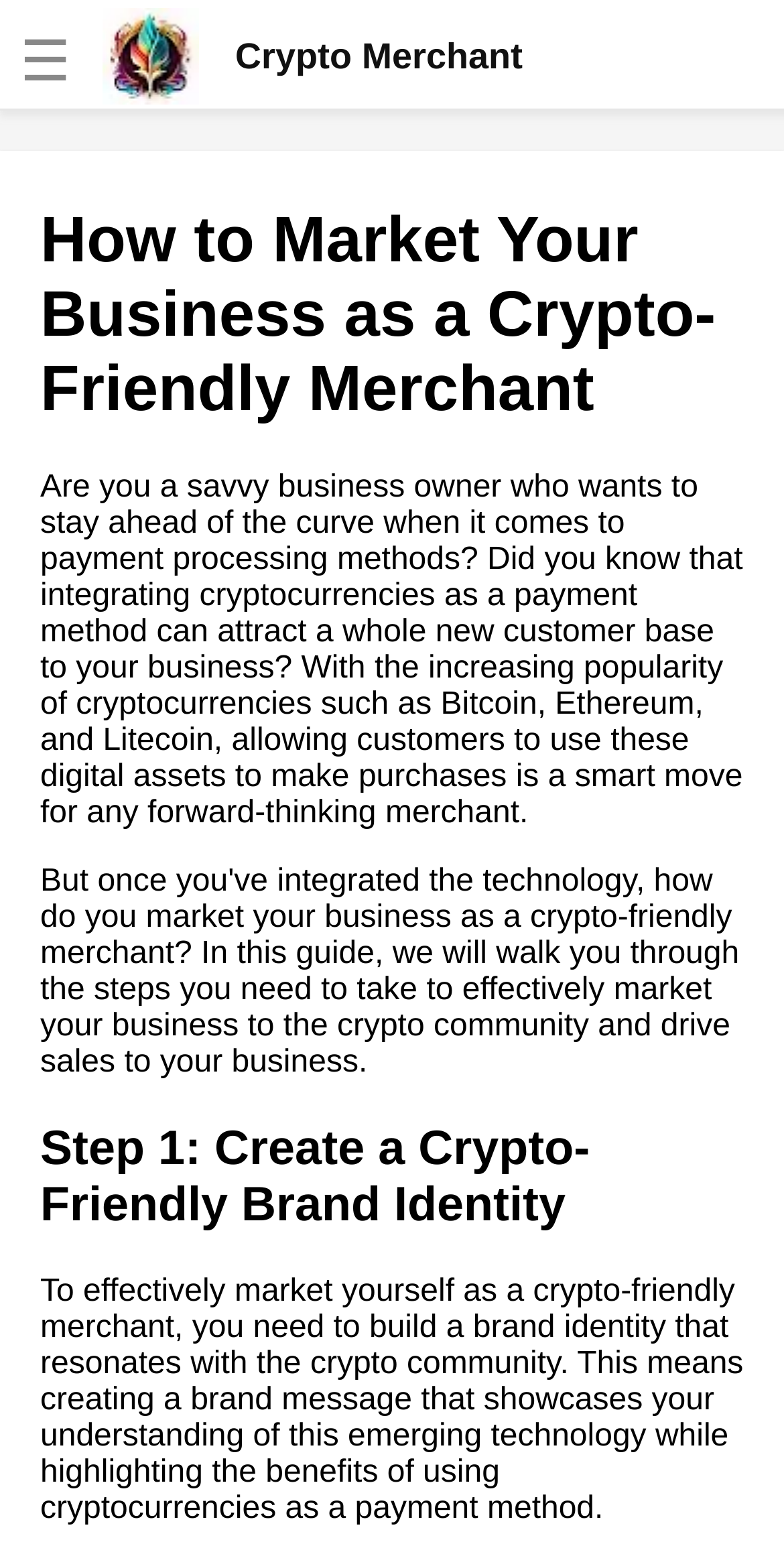Please answer the following question using a single word or phrase: 
What is the first step in marketing a business as a crypto-friendly merchant?

Create a crypto-friendly brand identity